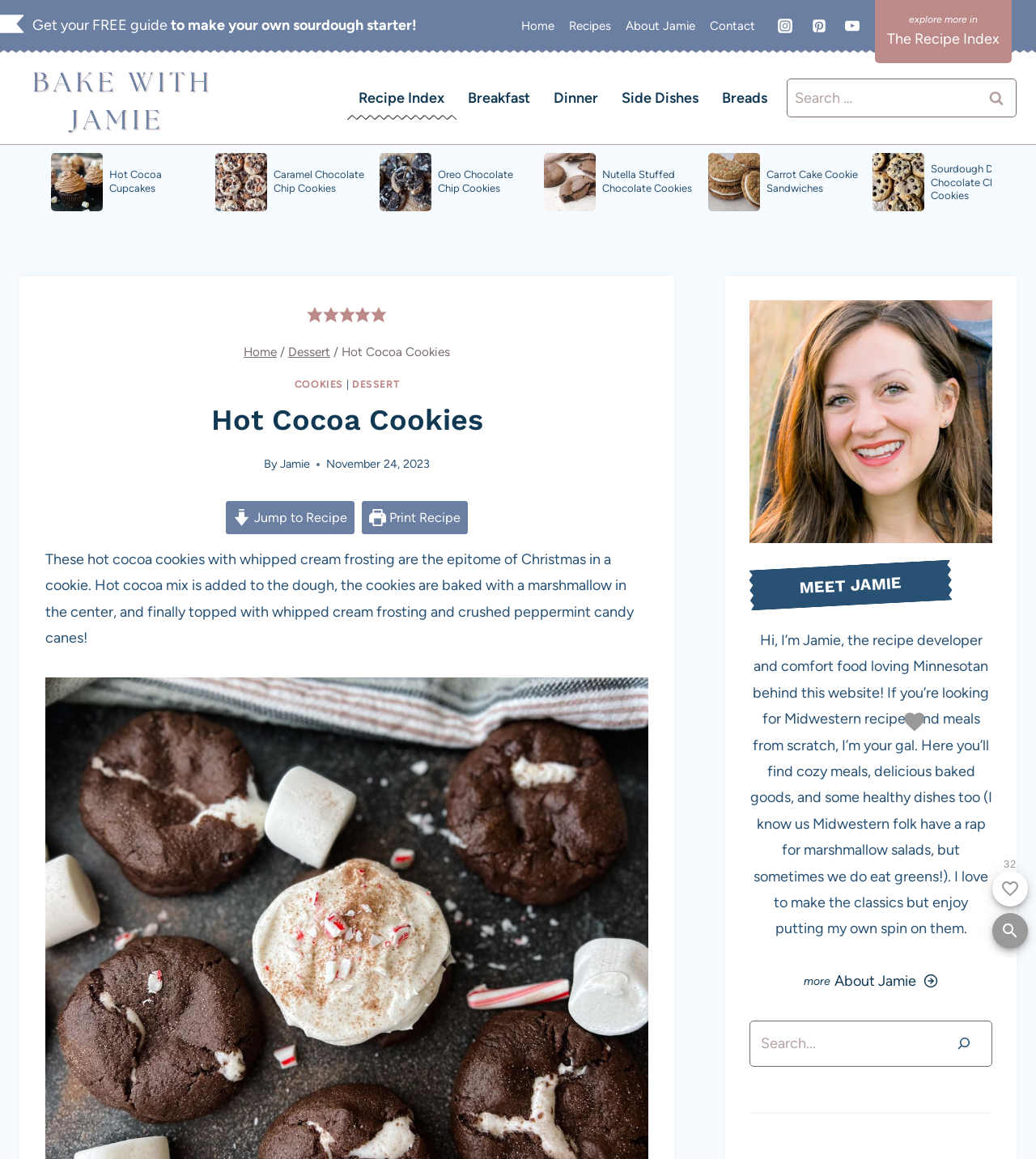What is the theme of the cookies described on this webpage?
Using the visual information, reply with a single word or short phrase.

Christmas